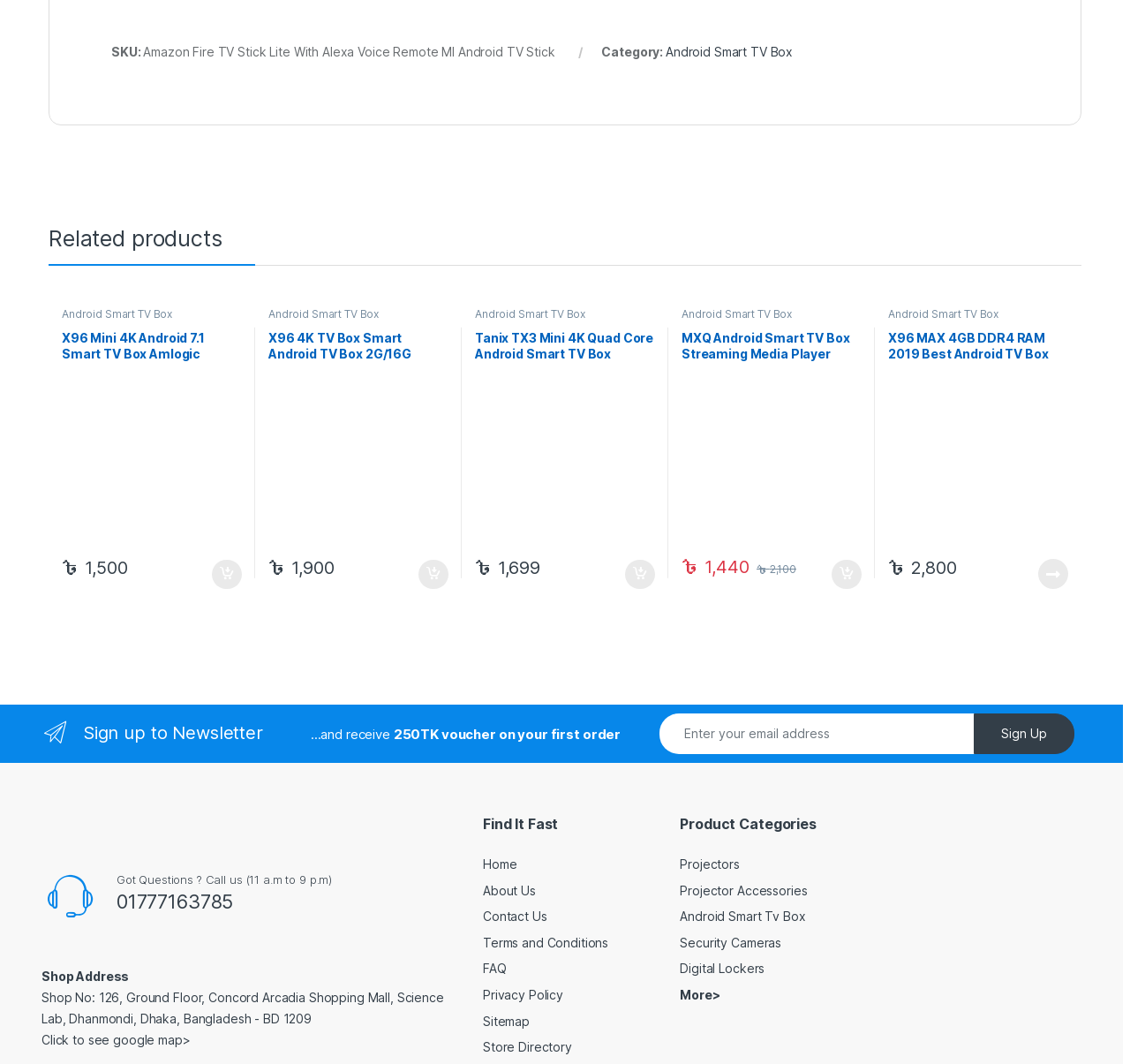Find the bounding box coordinates for the area that must be clicked to perform this action: "Switch to 'Filipino' language".

None